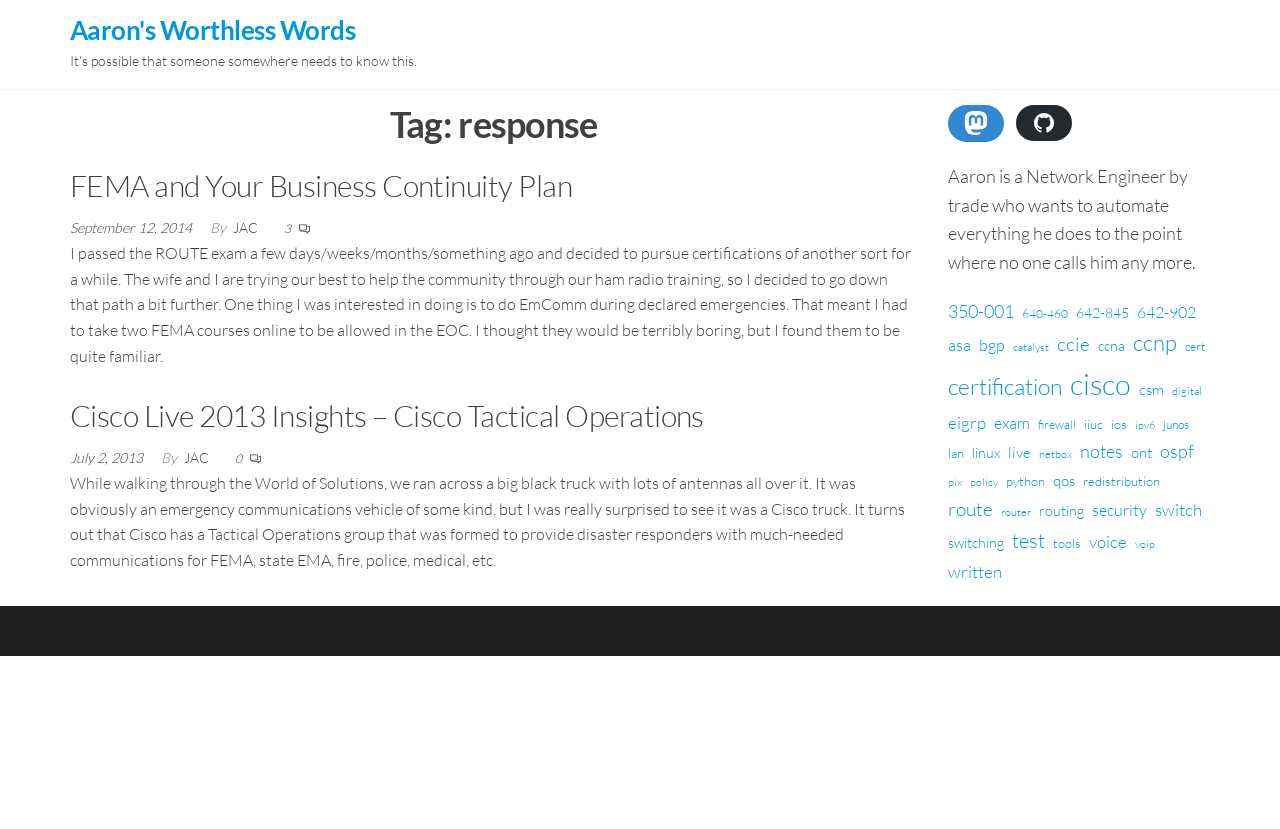Determine the bounding box coordinates for the area you should click to complete the following instruction: "View the article about Cisco Live 2013 Insights".

[0.055, 0.479, 0.55, 0.524]